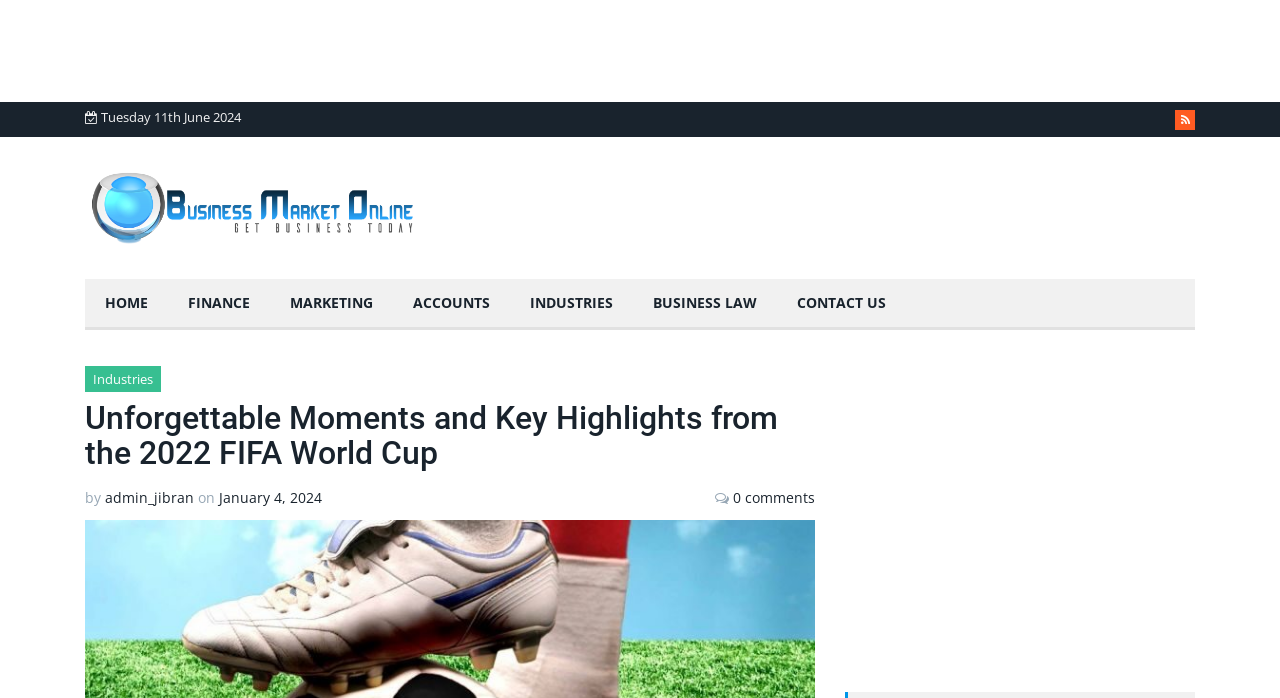Please respond to the question with a concise word or phrase:
What is the date mentioned on the webpage?

Tuesday 11th June 2024